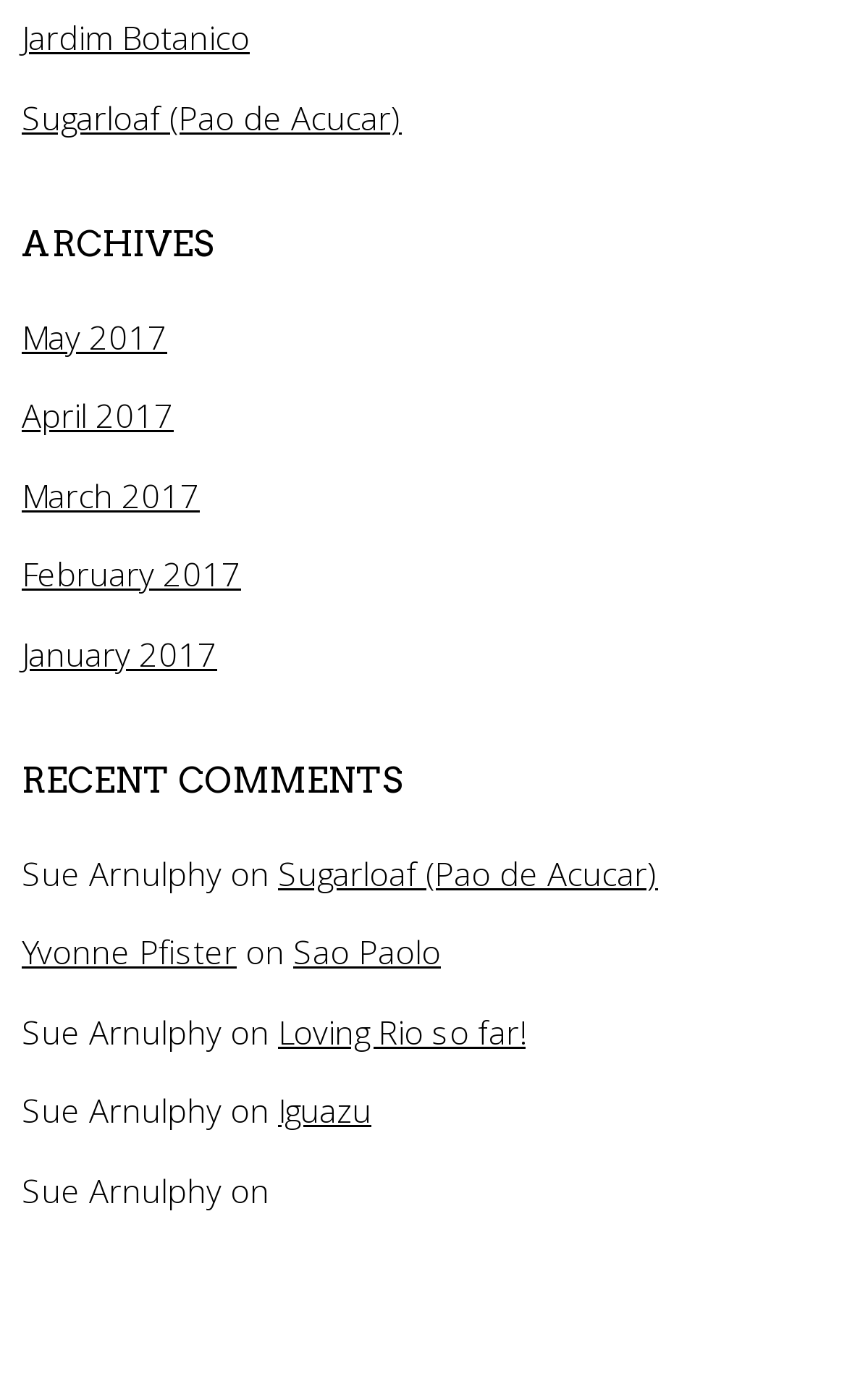Show the bounding box coordinates of the region that should be clicked to follow the instruction: "go to Sugarloaf page."

[0.328, 0.608, 0.777, 0.639]